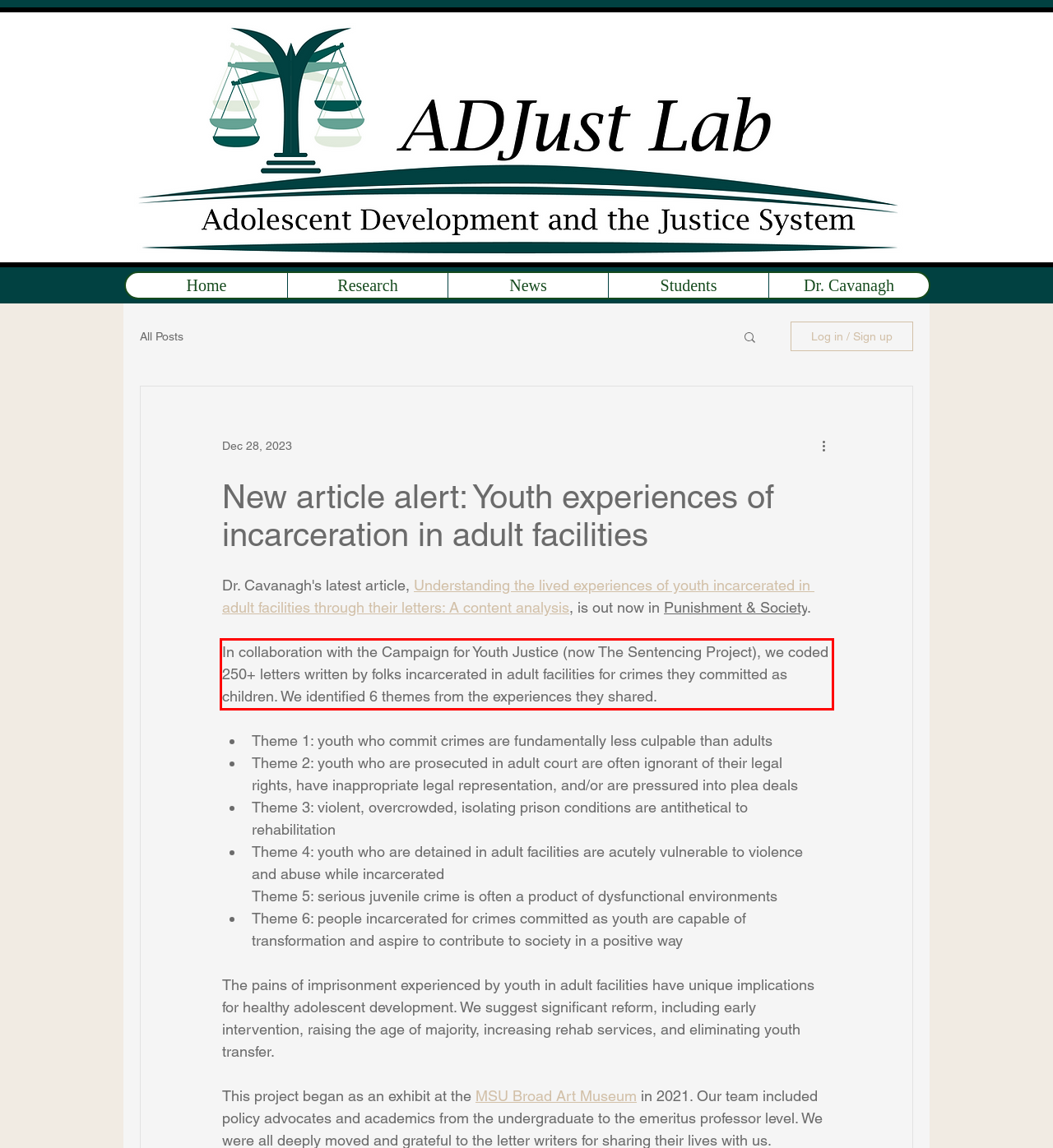From the screenshot of the webpage, locate the red bounding box and extract the text contained within that area.

In collaboration with the Campaign for Youth Justice (now The Sentencing Project), we coded 250+ letters written by folks incarcerated in adult facilities for crimes they committed as children. We identified 6 themes from the experiences they shared.